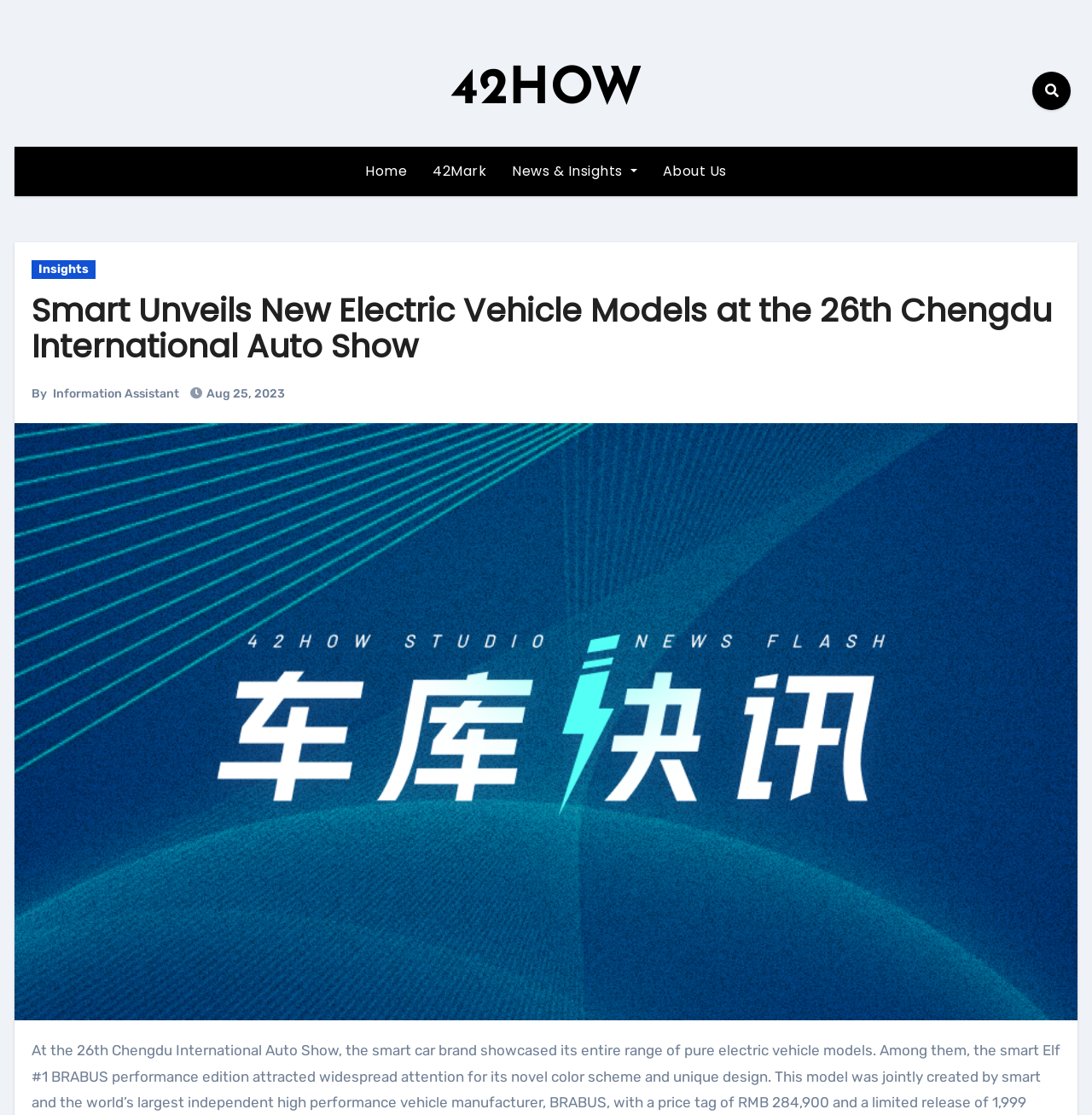Generate a thorough description of the webpage.

The webpage is about Smart's unveiling of new electric vehicle models at the 26th Chengdu International Auto Show. At the top, there is a navigation menu with links to "Home", "42Mark", "News & Insights", and "About Us". The "News & Insights" link has a dropdown menu. 

Below the navigation menu, there is a large heading that reads "Smart Unveils New Electric Vehicle Models at the 26th Chengdu International Auto Show". This heading is accompanied by a link with the same text. 

To the right of the heading, there is a byline that reads "By Information Assistant" and a date "Aug 25, 2023". 

The main content of the webpage is an image that takes up most of the page, showcasing Smart's electric vehicle models. The image is captioned with the same text as the heading. 

At the very top right corner, there are two small links: one is a logo represented by a Unicode character, and the other is a link to "42HOW".